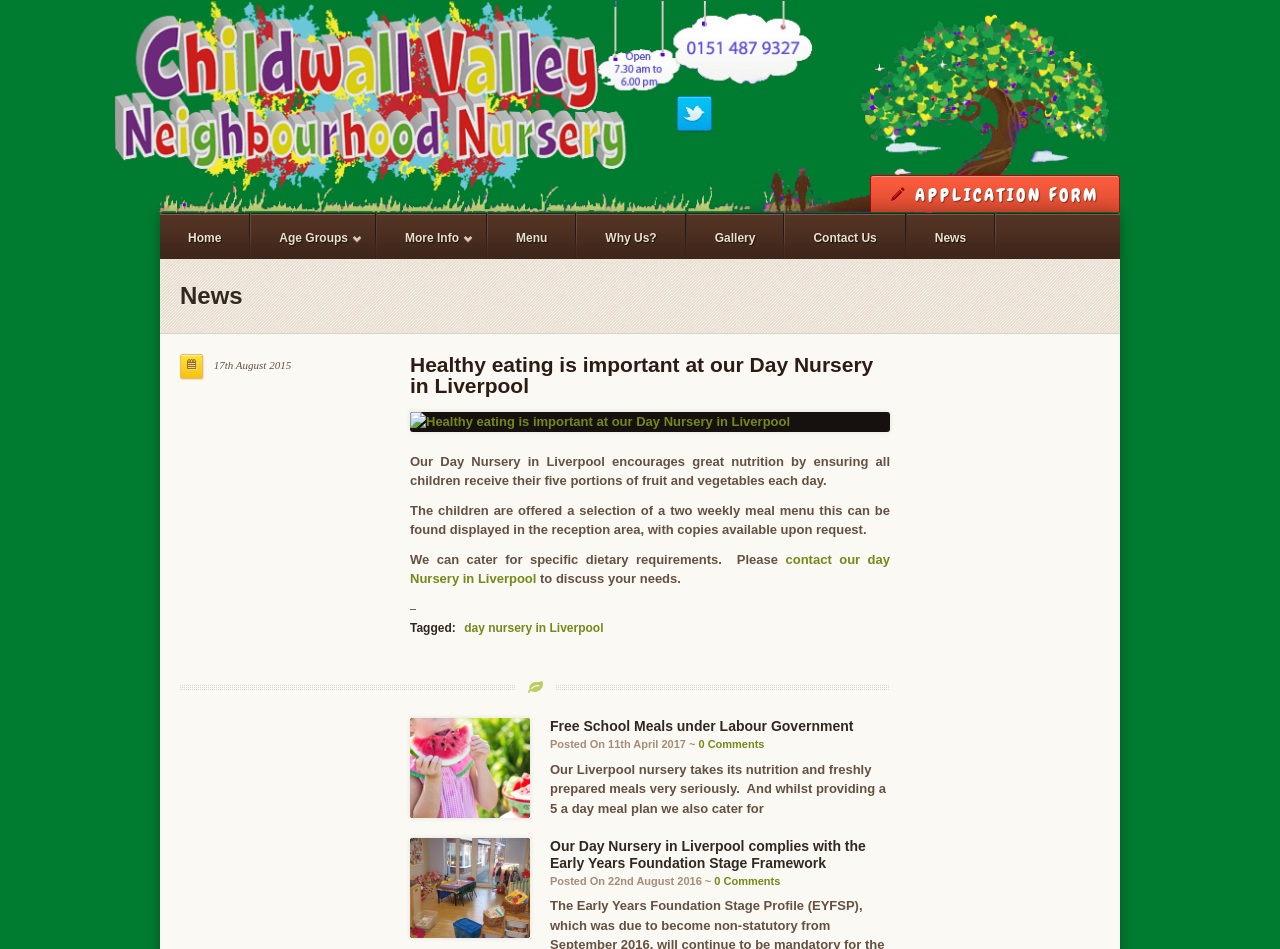Give a short answer using one word or phrase for the question:
What is the importance of healthy eating at the nursery?

Ensuring 5 portions of fruit and vegetables